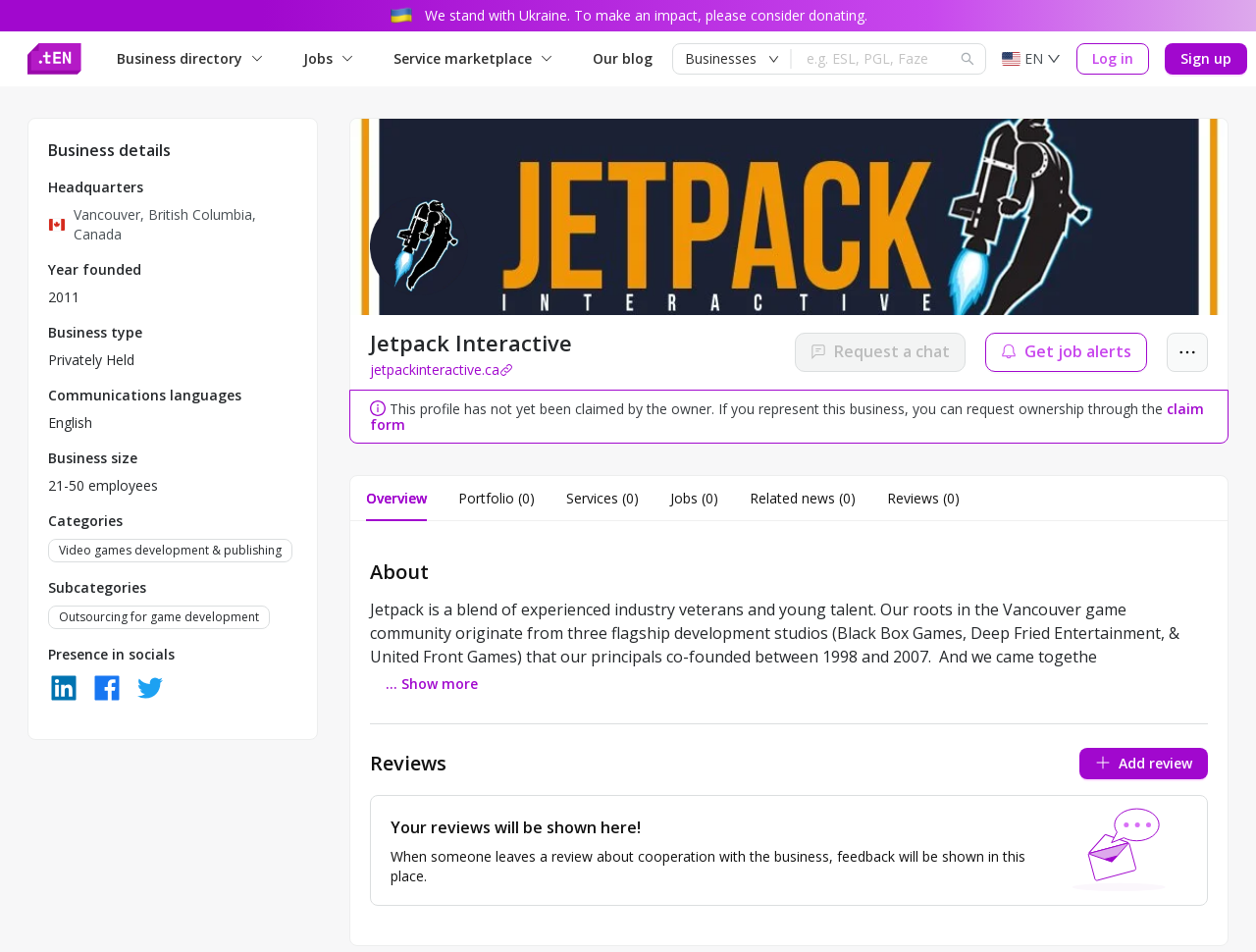What is the headquarters of Jetpack Interactive?
Please provide a single word or phrase based on the screenshot.

Vancouver, British Columbia, Canada